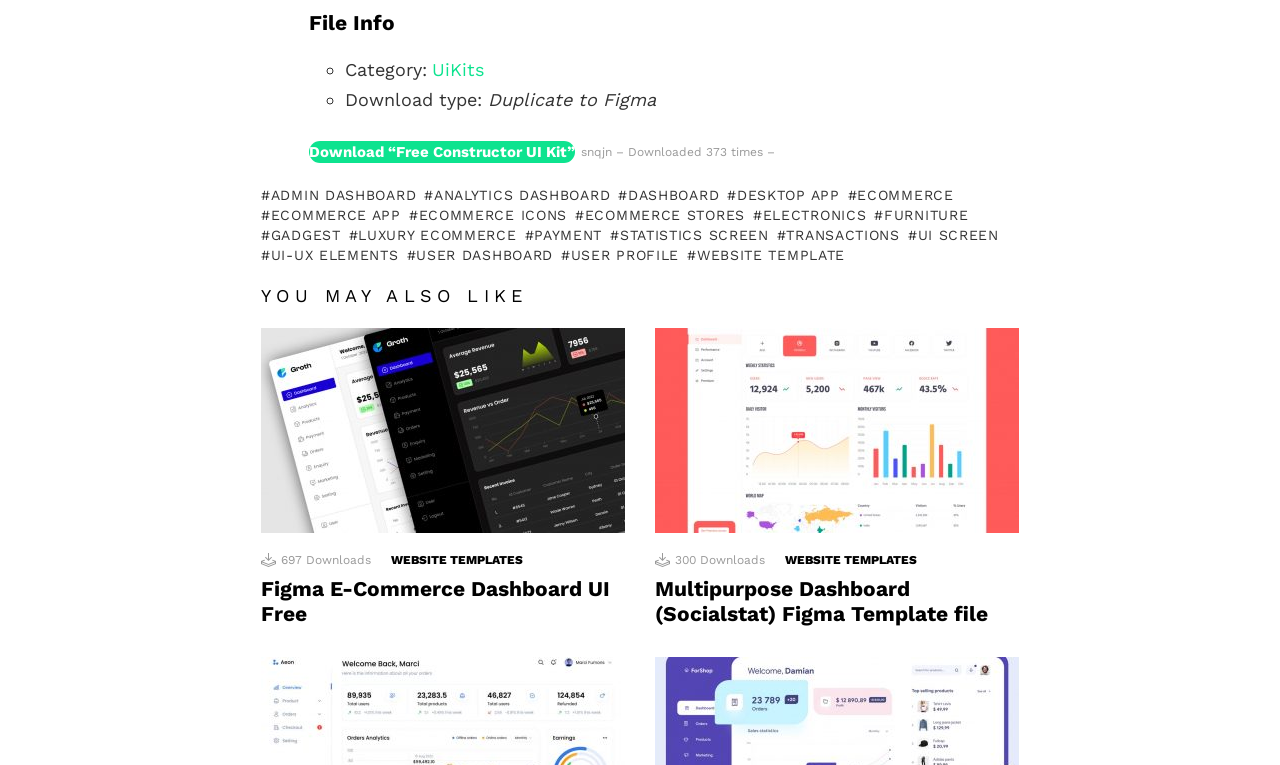Highlight the bounding box coordinates of the element you need to click to perform the following instruction: "Download 'Free Constructor UI Kit'."

[0.241, 0.184, 0.449, 0.213]